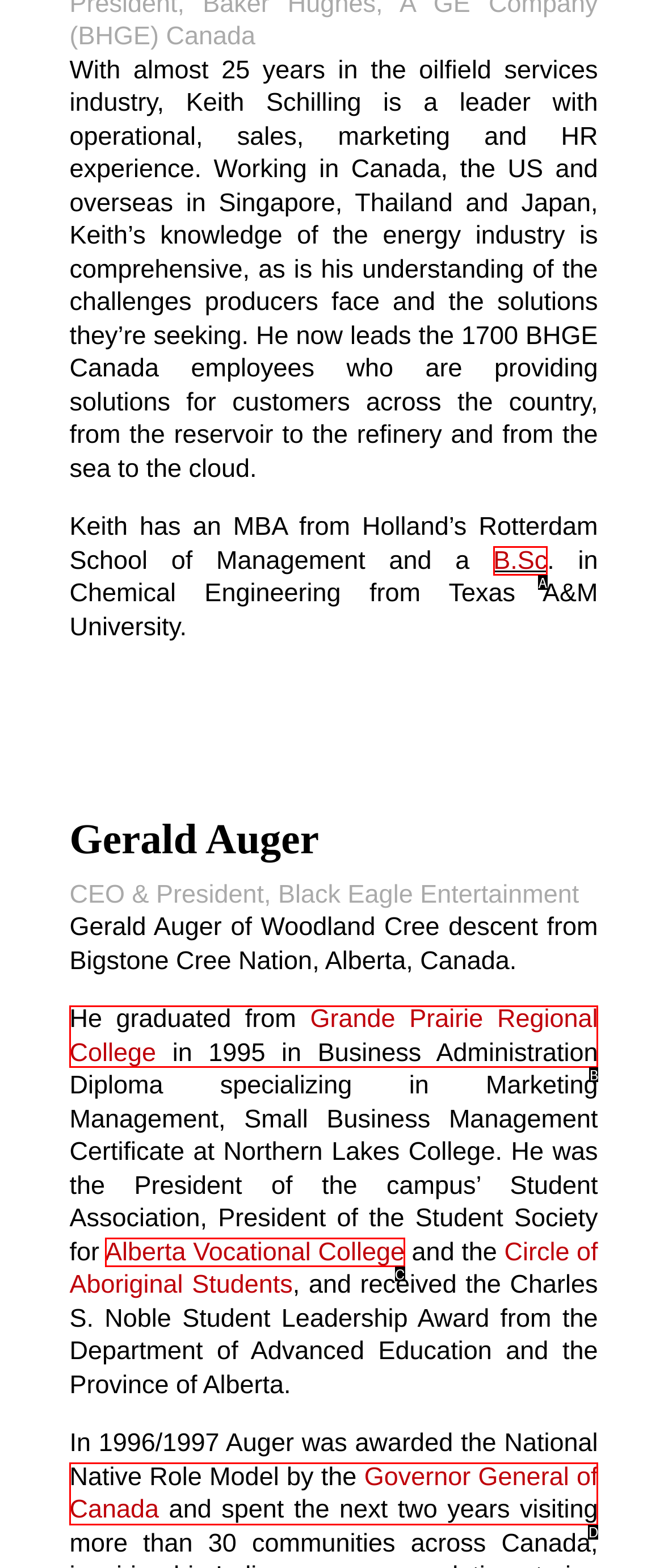From the provided options, which letter corresponds to the element described as: Alberta Vocational College
Answer with the letter only.

C